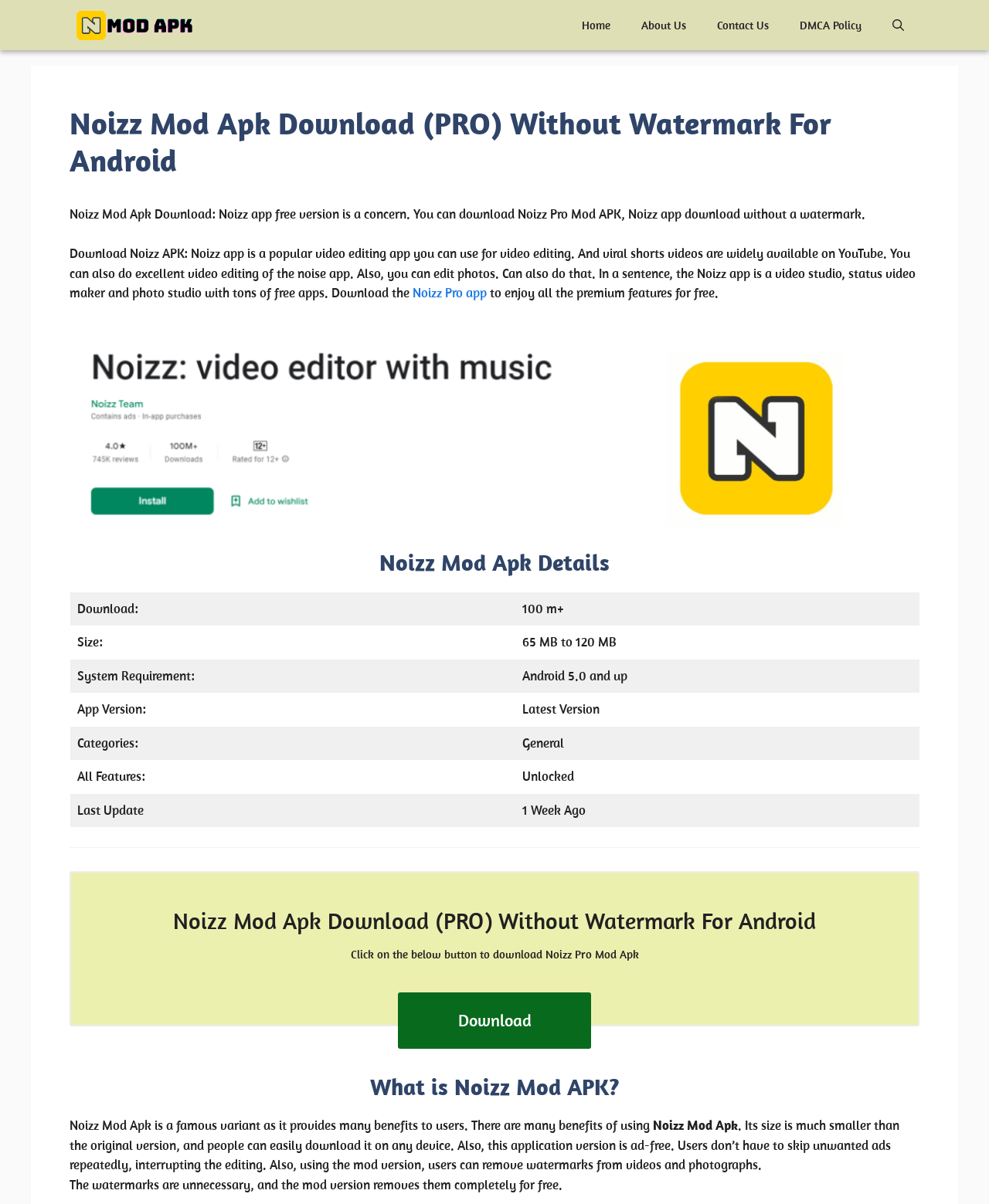Respond to the question below with a single word or phrase:
What can users do with the Noizz app?

Video editing and photo editing